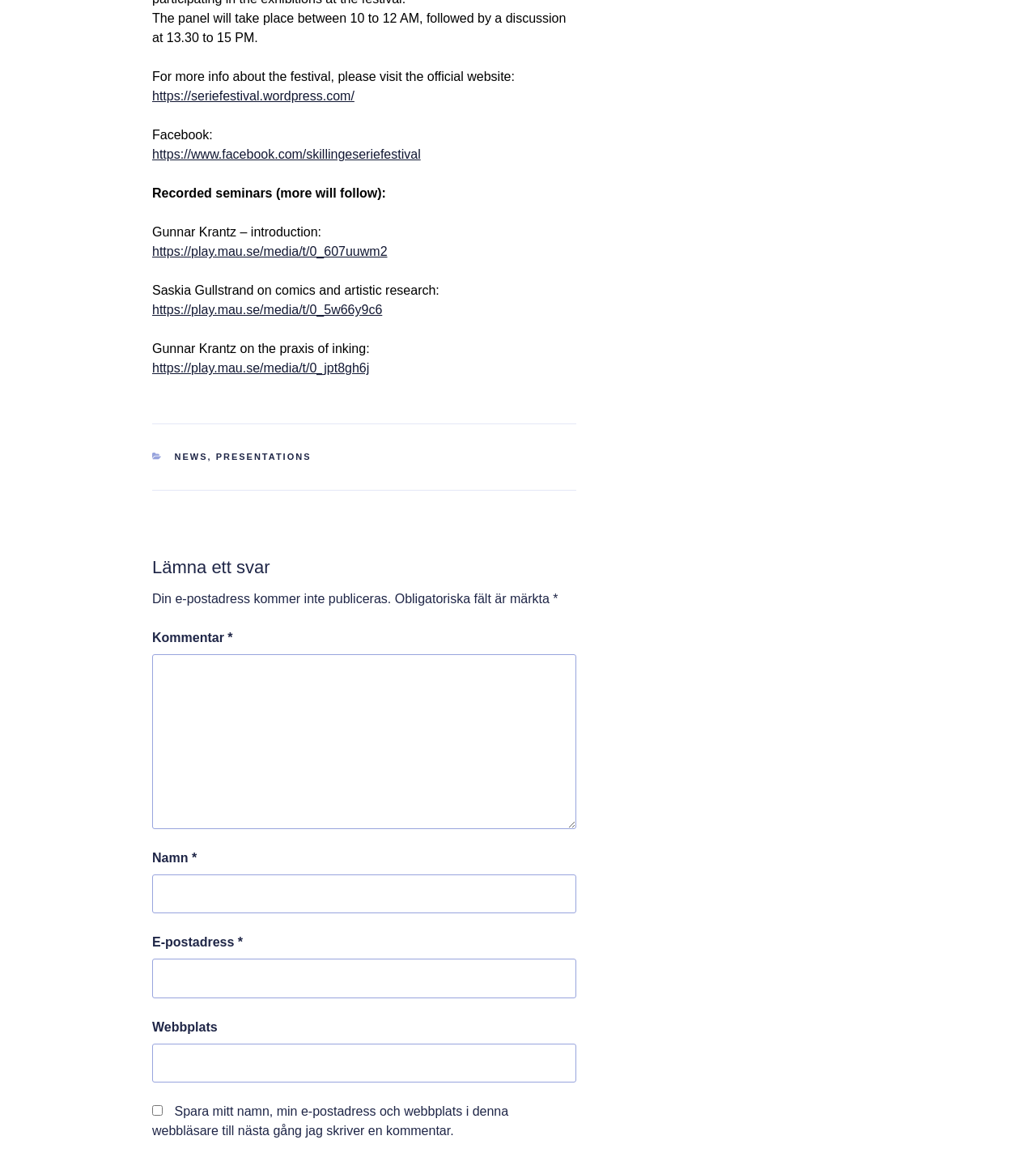Locate the bounding box coordinates of the clickable area to execute the instruction: "visit the official festival website". Provide the coordinates as four float numbers between 0 and 1, represented as [left, top, right, bottom].

[0.147, 0.077, 0.342, 0.089]